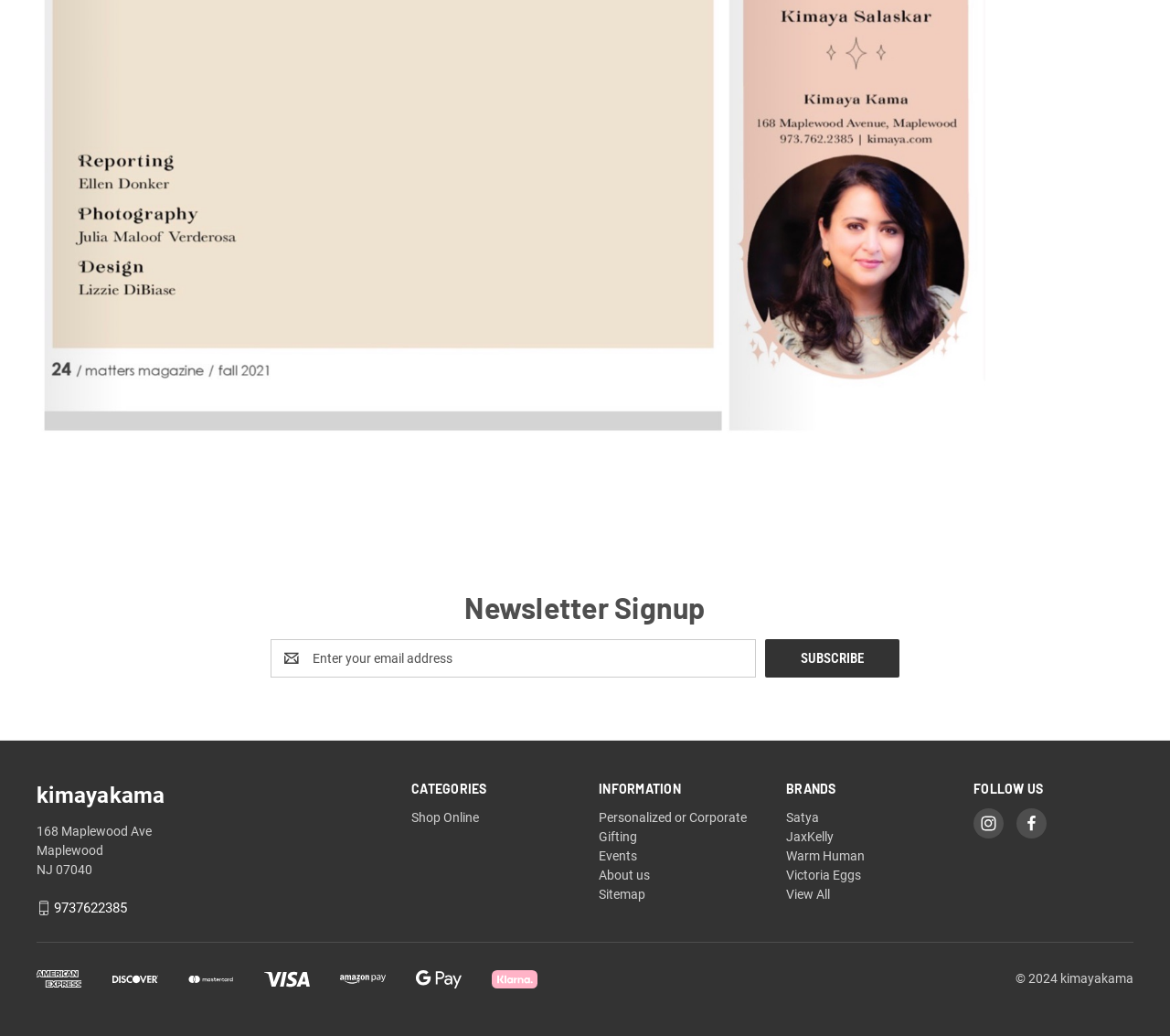Identify the bounding box coordinates of the clickable region required to complete the instruction: "Shop online". The coordinates should be given as four float numbers within the range of 0 and 1, i.e., [left, top, right, bottom].

[0.352, 0.782, 0.409, 0.796]